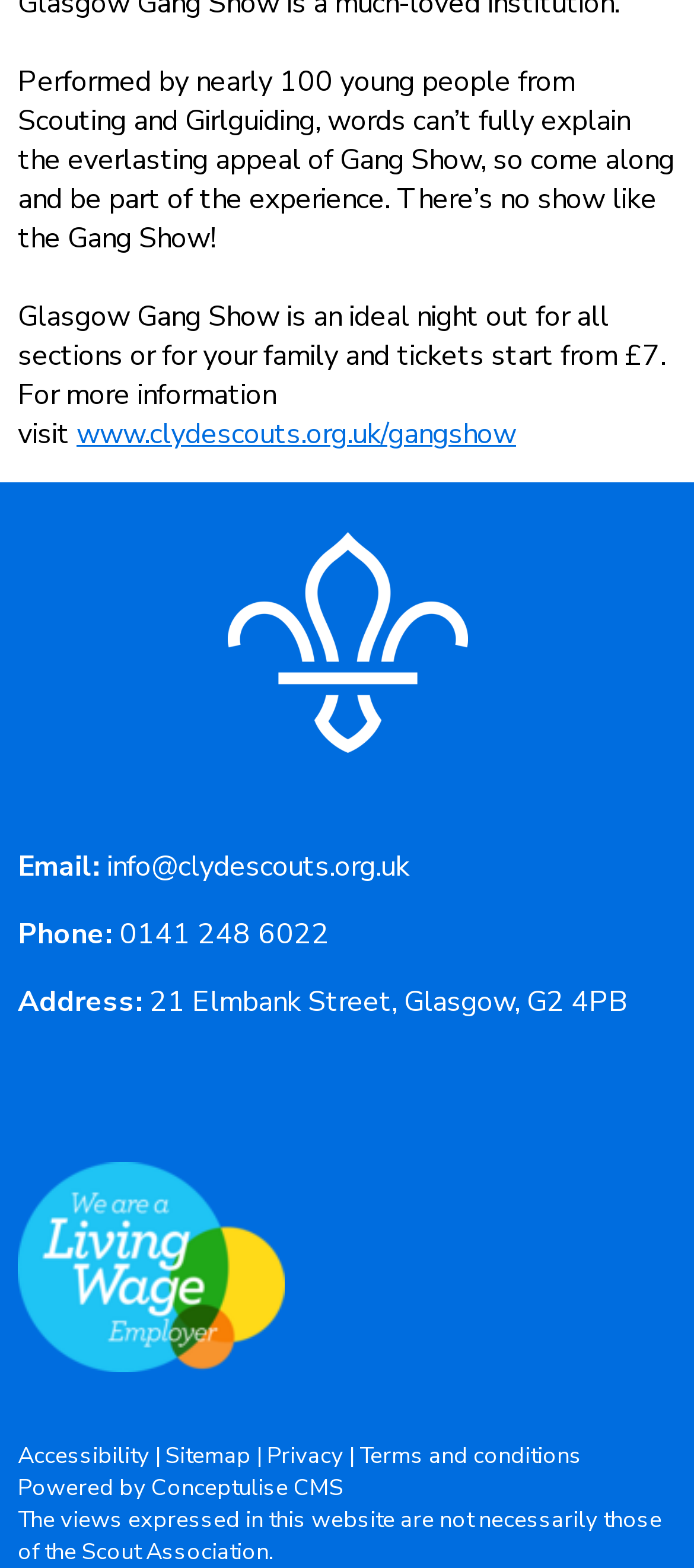Is the organization a living wage employer?
Based on the image, give a one-word or short phrase answer.

Yes